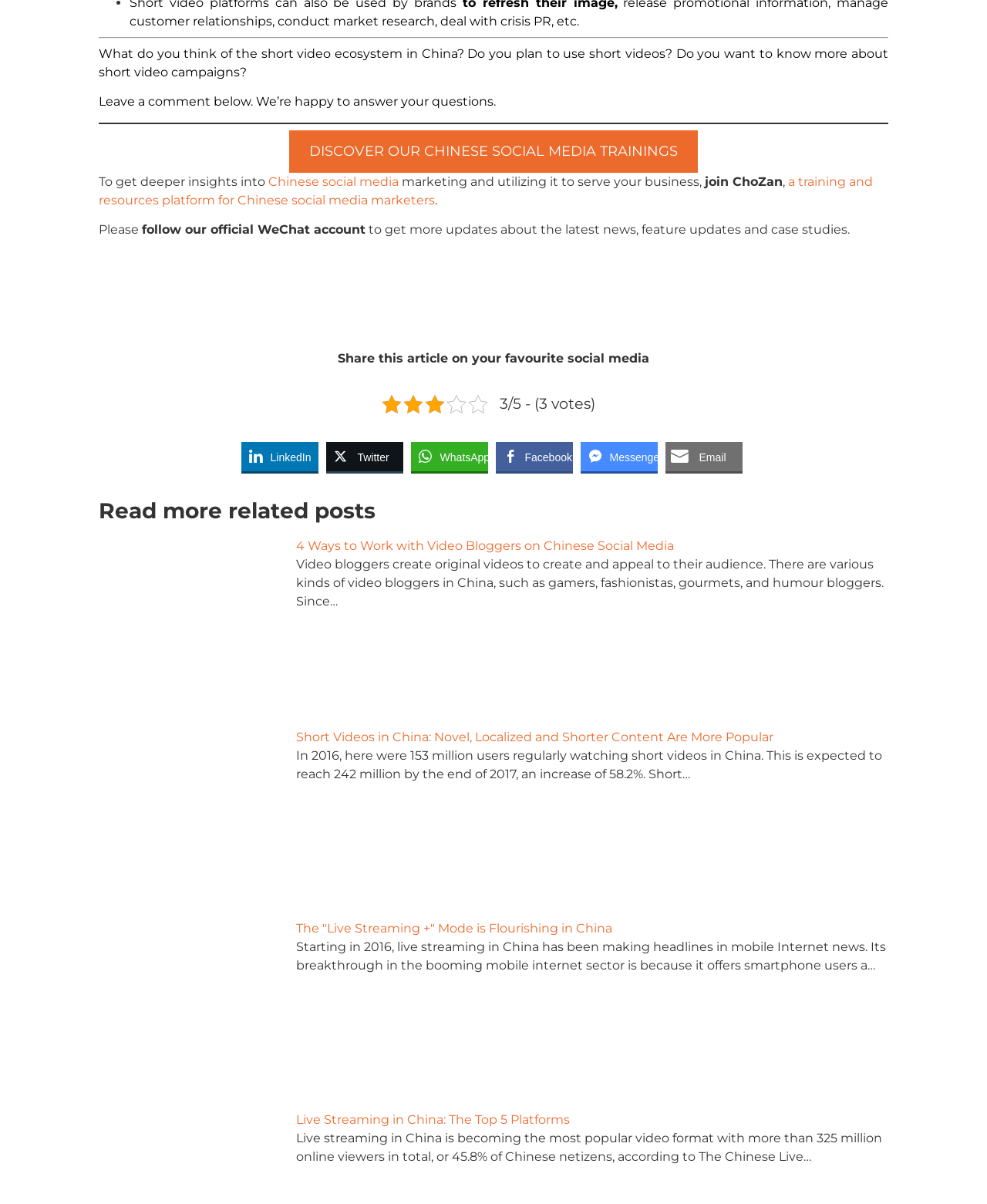Determine the coordinates of the bounding box for the clickable area needed to execute this instruction: "Check the 'Live Streaming in China: The Top 5 Platforms' article".

[0.3, 0.924, 0.577, 0.936]